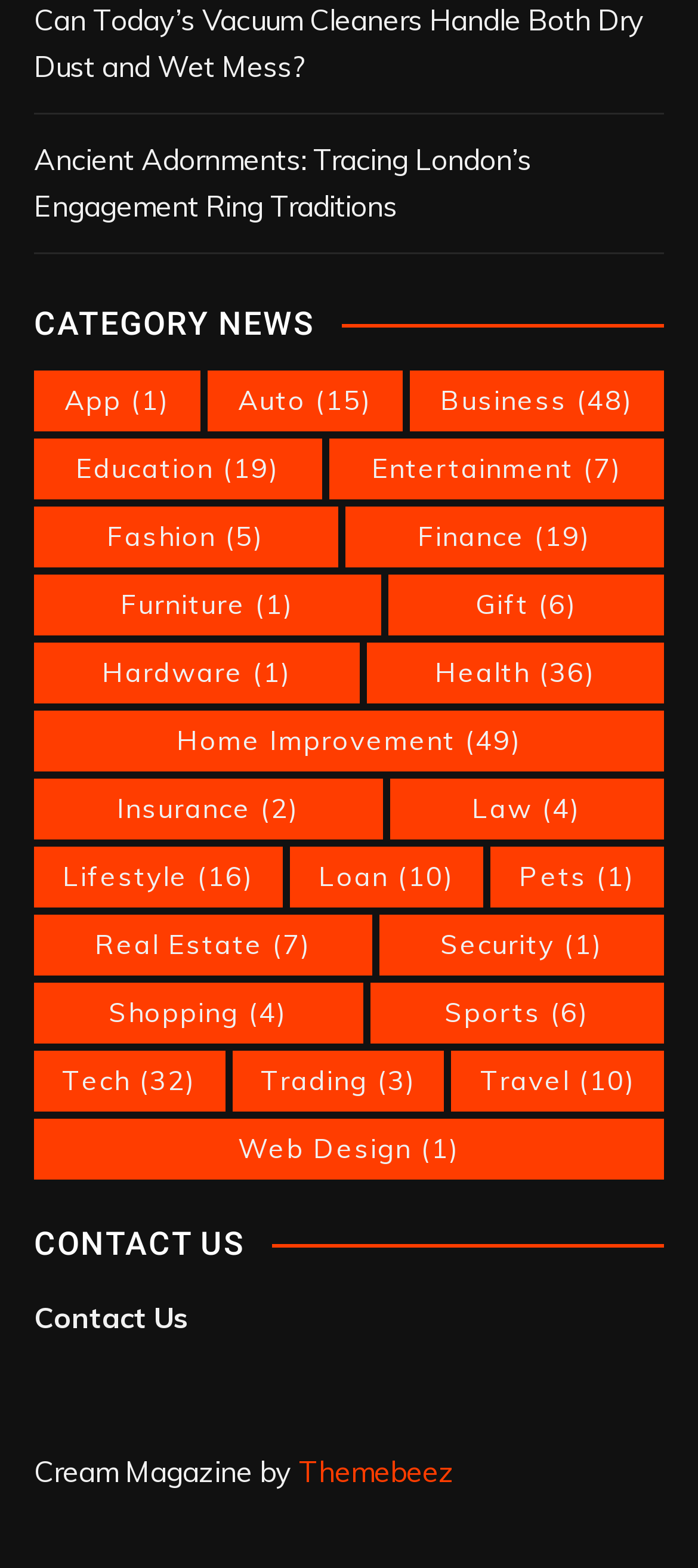How many items are in the 'Fashion' category?
Provide an in-depth answer to the question, covering all aspects.

I looked at the link with the category name 'Fashion' and found the number '5' in parentheses next to it, which indicates the number of items in that category.